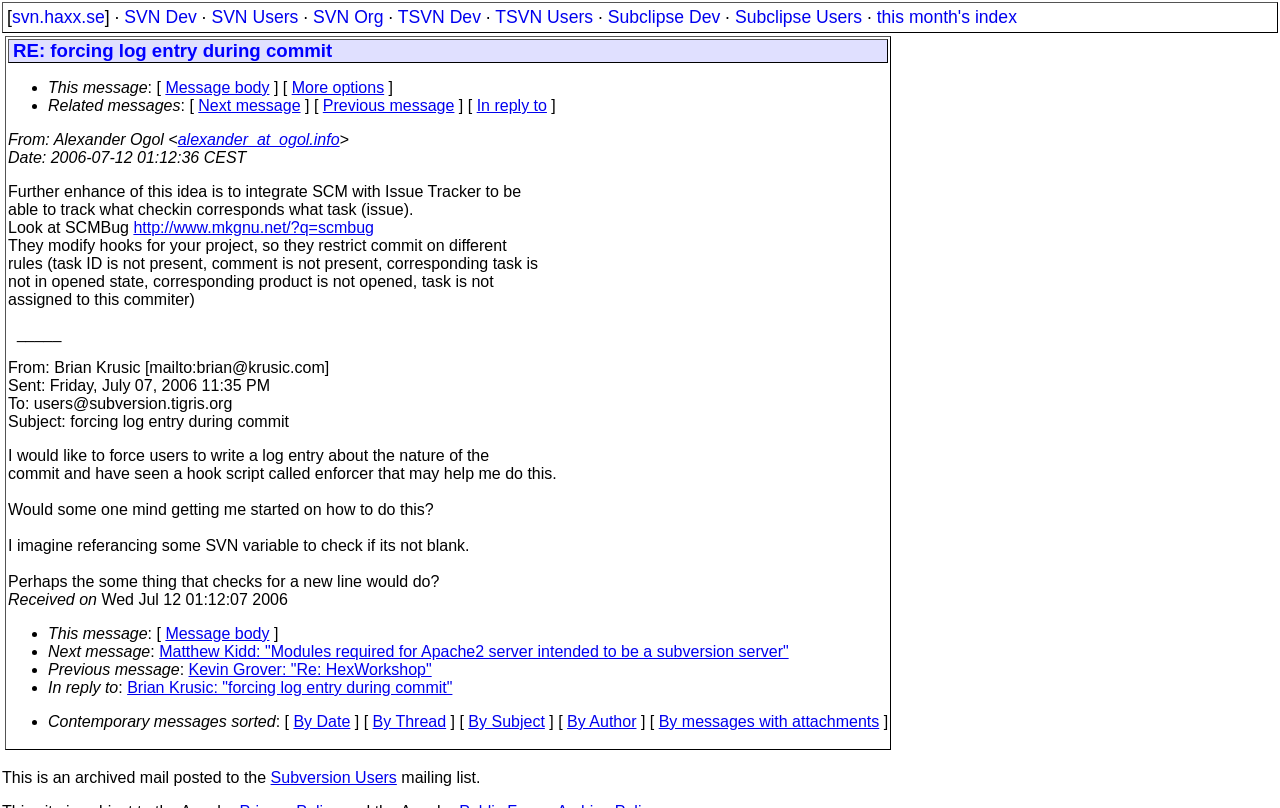Extract the bounding box of the UI element described as: "alexander_at_ogol.info".

[0.139, 0.162, 0.265, 0.183]